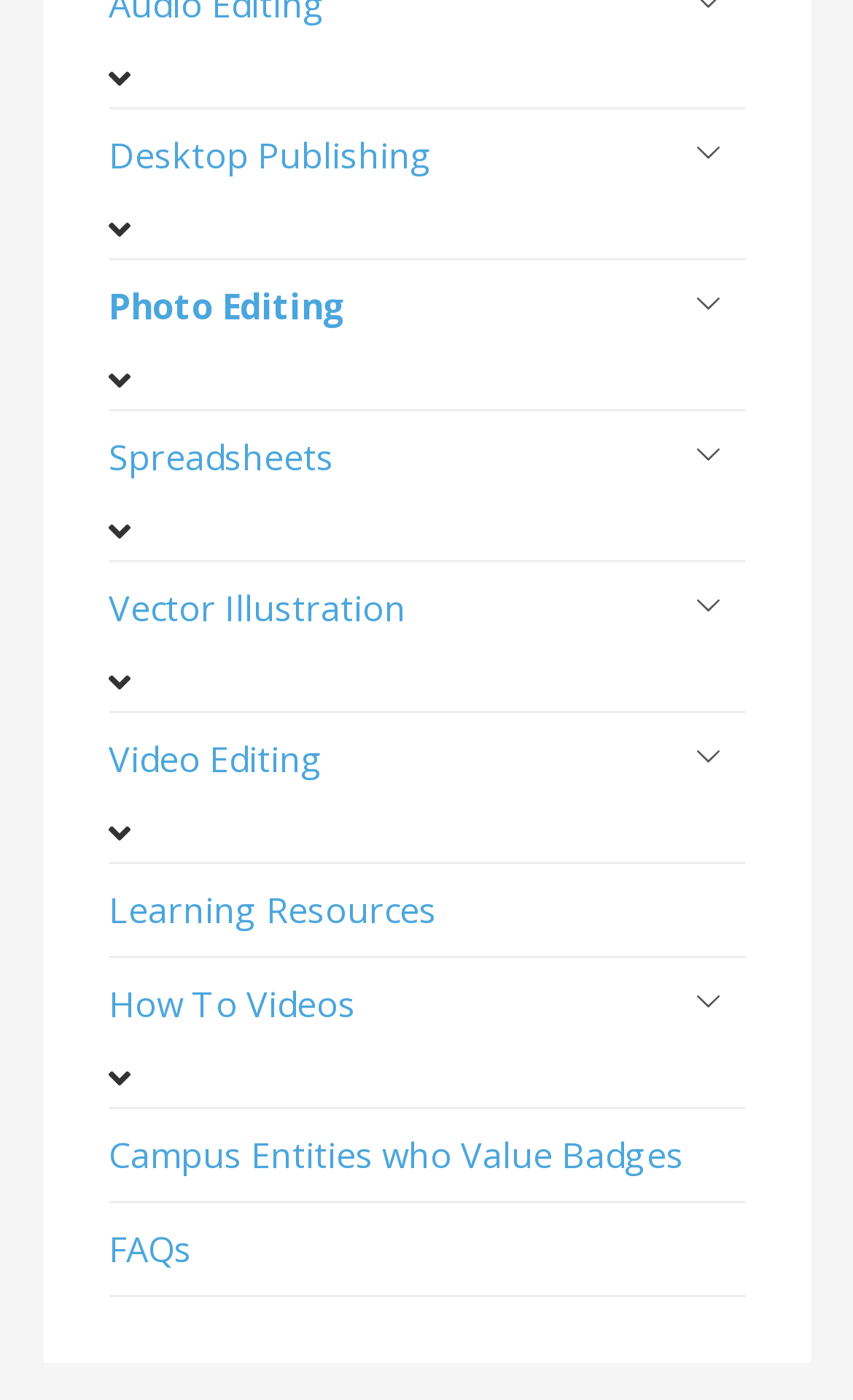Pinpoint the bounding box coordinates of the clickable element needed to complete the instruction: "Explore Vector Illustration". The coordinates should be provided as four float numbers between 0 and 1: [left, top, right, bottom].

[0.127, 0.402, 0.873, 0.468]